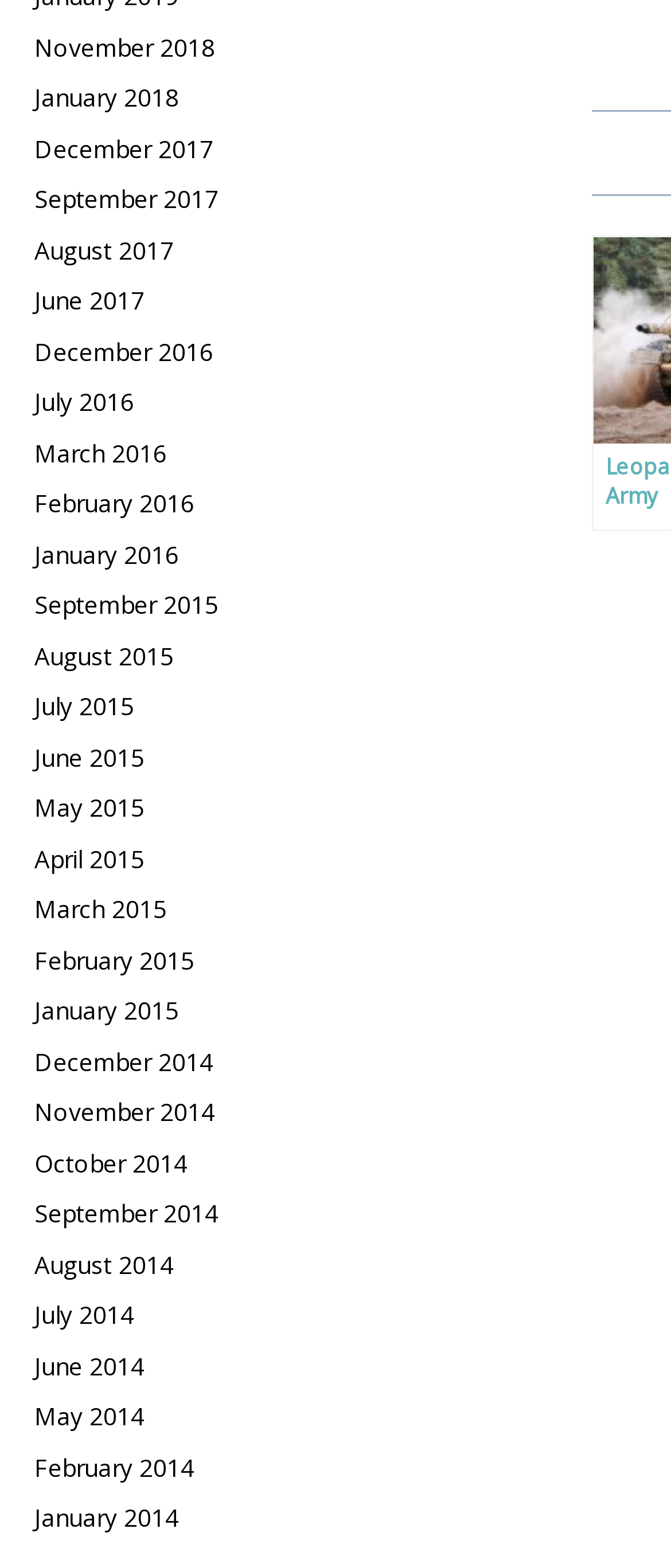Find the bounding box coordinates of the element's region that should be clicked in order to follow the given instruction: "View September 2017". The coordinates should consist of four float numbers between 0 and 1, i.e., [left, top, right, bottom].

[0.051, 0.117, 0.326, 0.137]